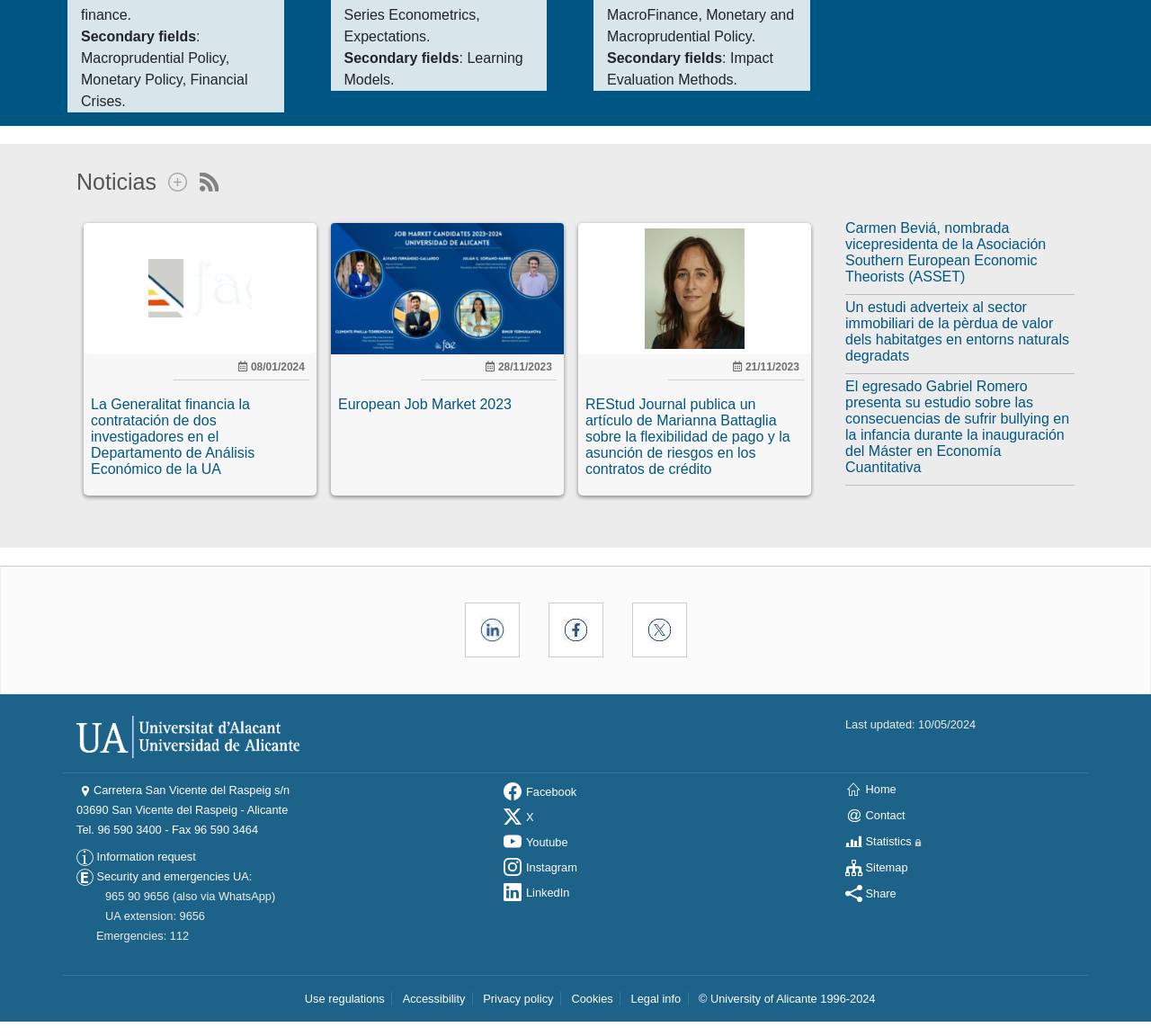Please identify the bounding box coordinates of the clickable region that I should interact with to perform the following instruction: "Click on the 'Show more news' link". The coordinates should be expressed as four float numbers between 0 and 1, i.e., [left, top, right, bottom].

[0.139, 0.165, 0.163, 0.187]